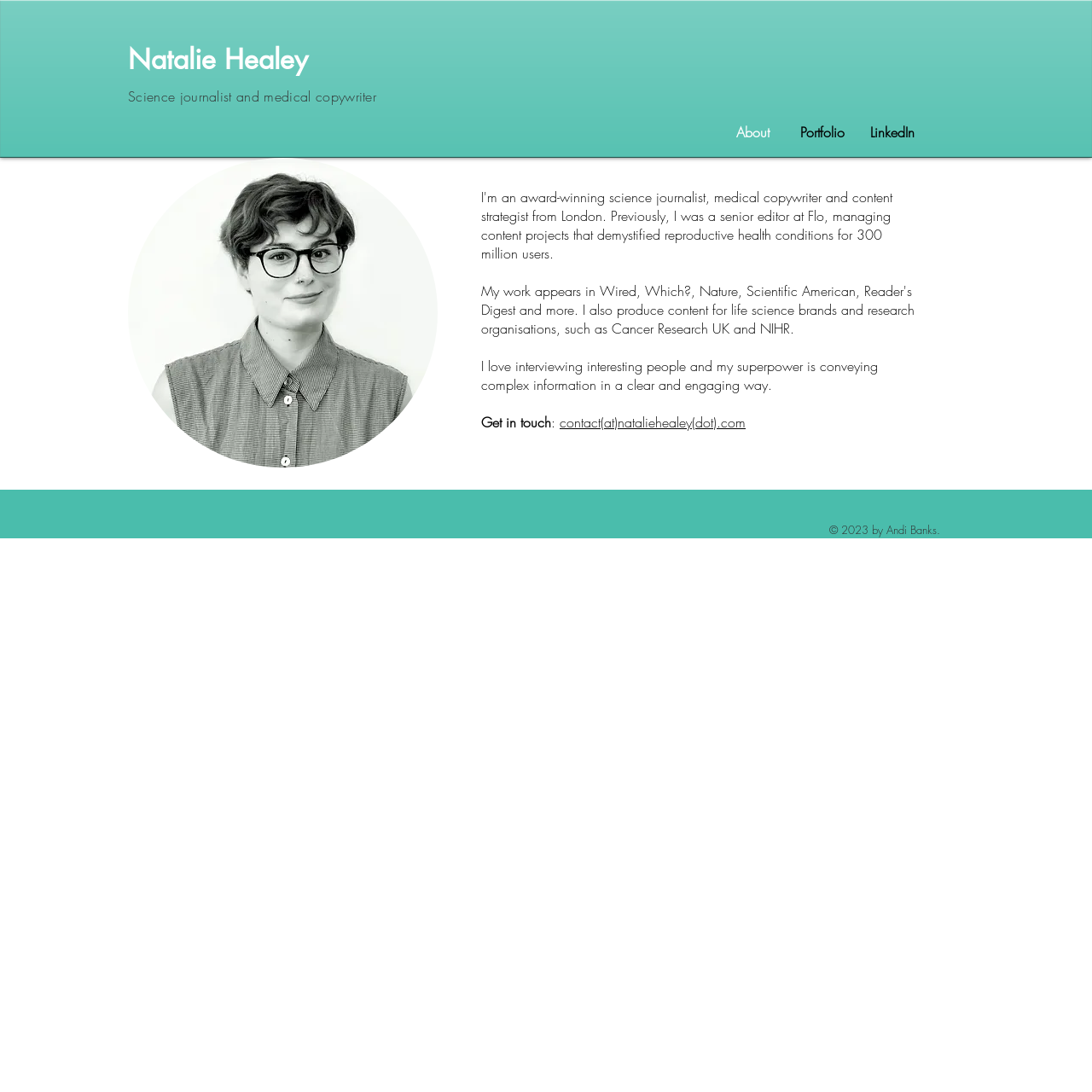Describe every aspect of the webpage comprehensively.

The webpage is about Natalie Healey, a freelance science and medical journalist, content strategist, and copywriter. At the top of the page, there is a heading with her name, "Natalie Healey", which is also a link. Below this, there is a link that describes her profession, "Science journalist and medical copywriter". 

On the top right side of the page, there is a navigation menu labeled "Site" with three links: "About", "Portfolio", and "LinkedIn". 

The main content of the page is divided into two sections. On the left side, there is a headshot image of Natalie Healey, accompanied by her name in text. On the right side, there is a paragraph of text that describes her work, stating that she enjoys interviewing people and conveying complex information in a clear and engaging way. 

Below this paragraph, there is a call-to-action section with the text "Get in touch" followed by an email address, "contact(at)nataliehealey(dot).com", which is a link. 

At the bottom of the page, there is a social bar with unknown content, and a copyright notice that reads "© 2023 by Andi Banks."